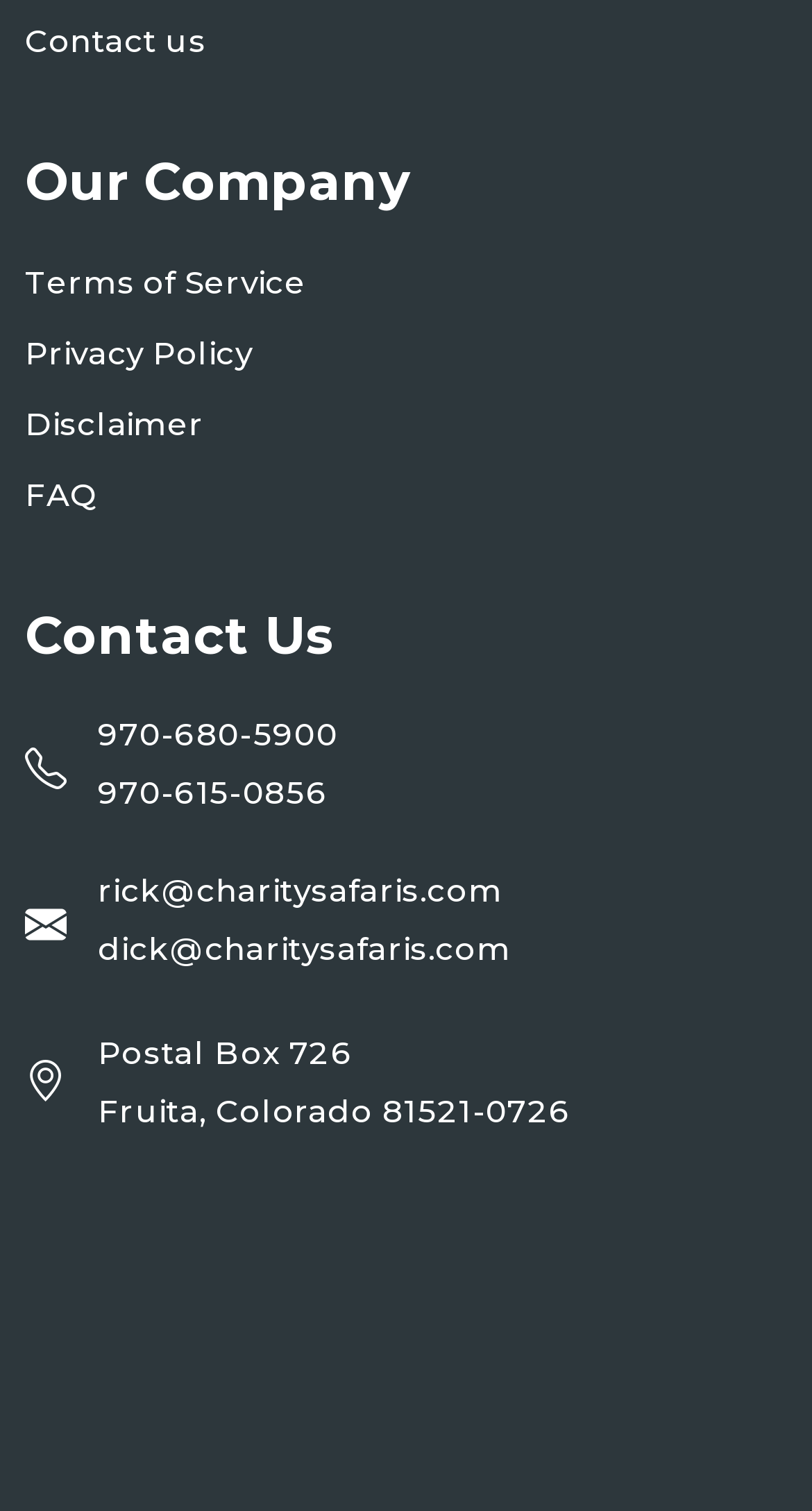Please indicate the bounding box coordinates for the clickable area to complete the following task: "Contact us". The coordinates should be specified as four float numbers between 0 and 1, i.e., [left, top, right, bottom].

[0.031, 0.013, 0.254, 0.044]